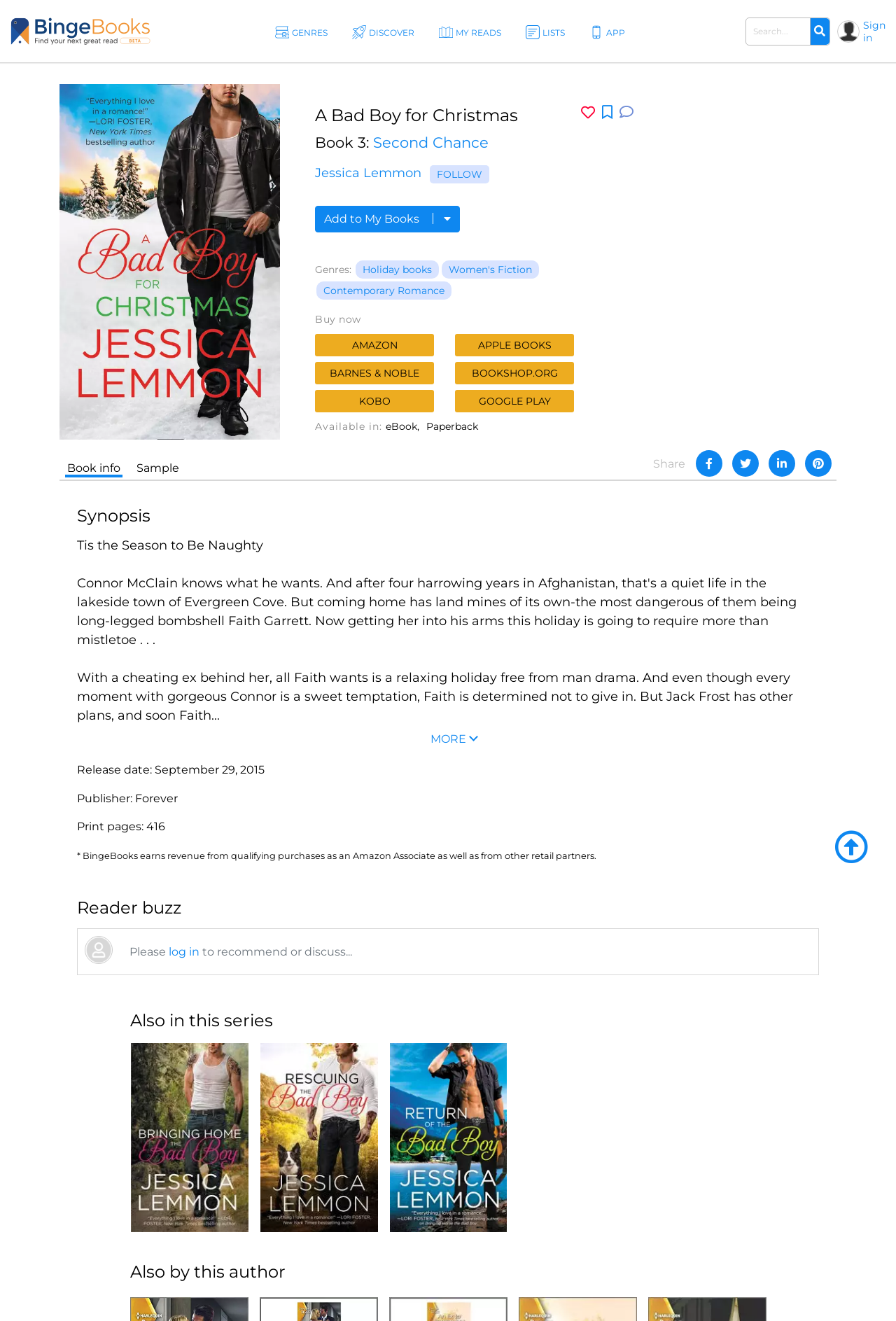Provide the bounding box coordinates of the HTML element described by the text: "Sign in". The coordinates should be in the format [left, top, right, bottom] with values between 0 and 1.

[0.963, 0.014, 0.988, 0.033]